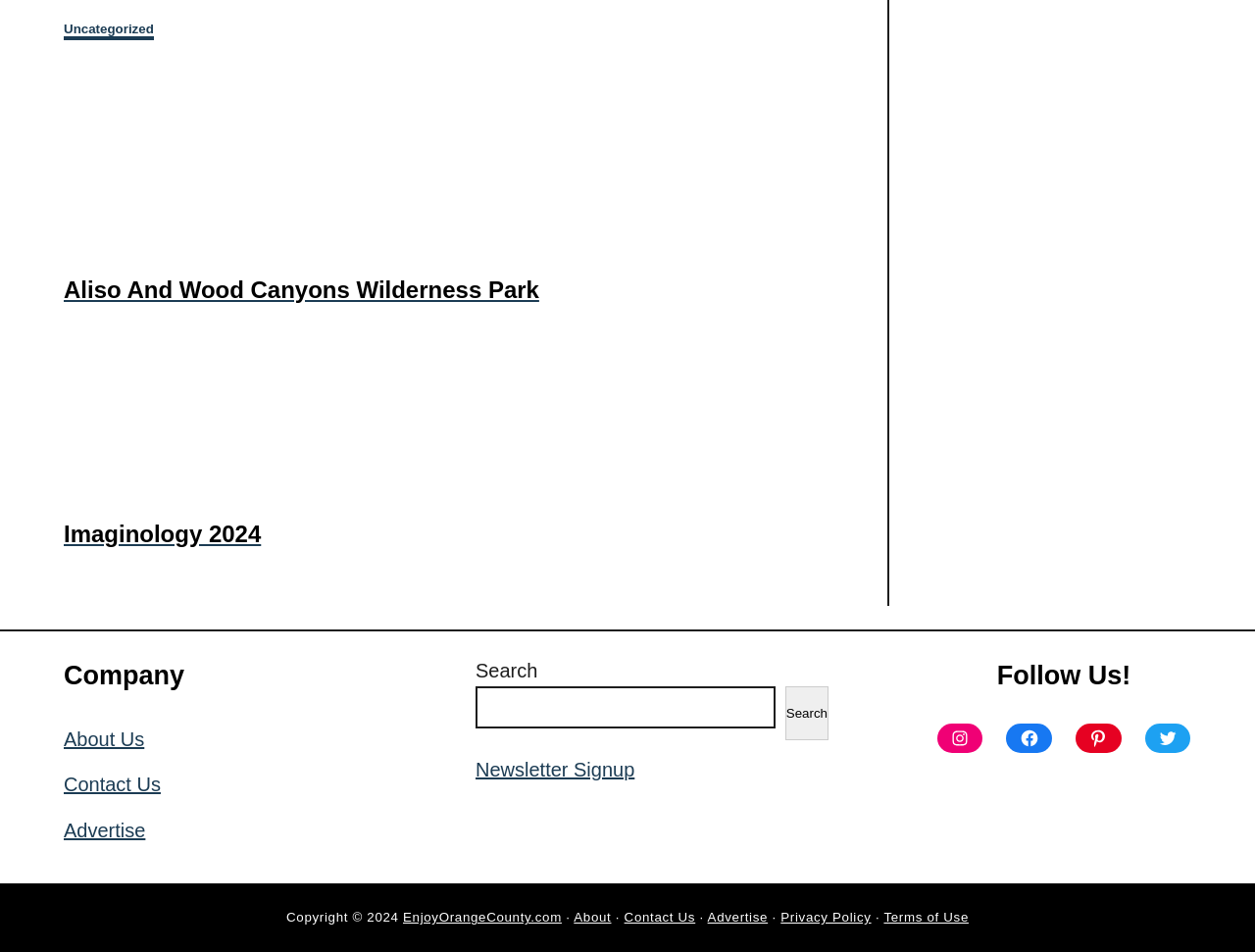Identify the bounding box coordinates of the region I need to click to complete this instruction: "Search for something".

[0.379, 0.721, 0.618, 0.766]